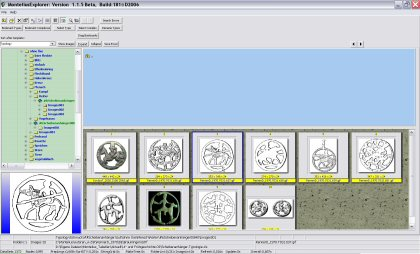Use a single word or phrase to respond to the question:
What is the purpose of the left sidebar?

Navigation